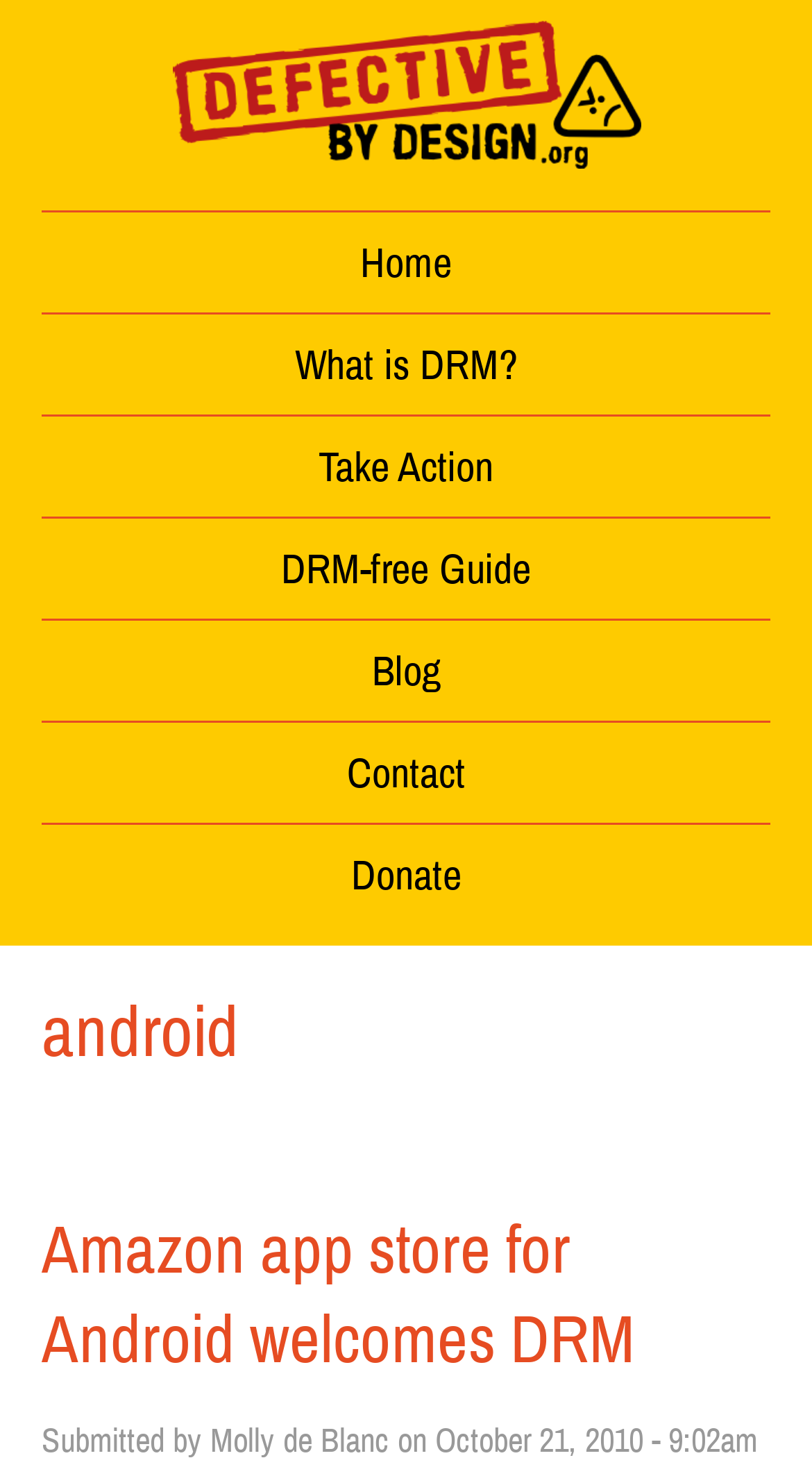Can you locate the main headline on this webpage and provide its text content?

Defective by Design